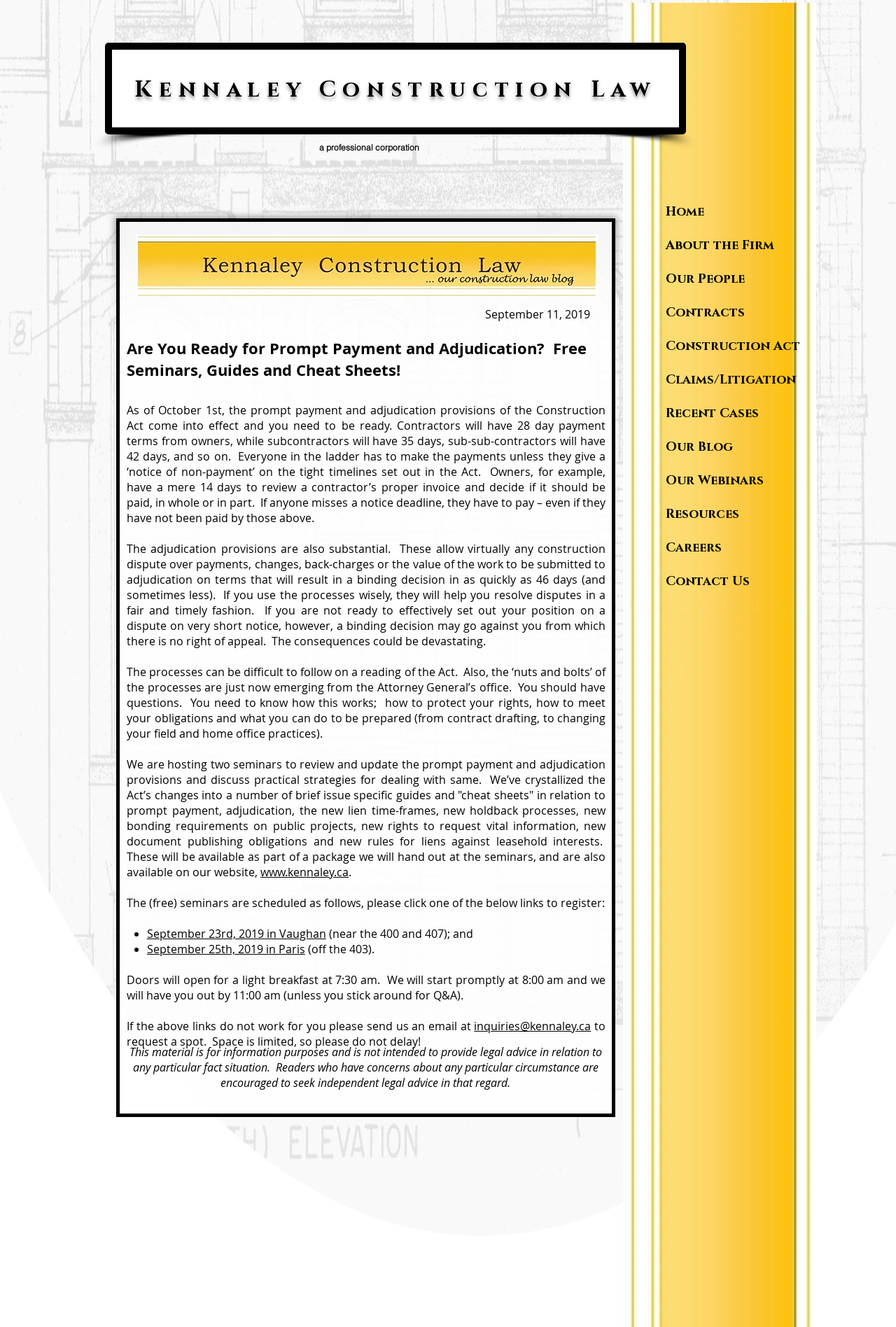Please find the bounding box coordinates for the clickable element needed to perform this instruction: "Click the 'Home' link".

[0.735, 0.147, 0.887, 0.172]